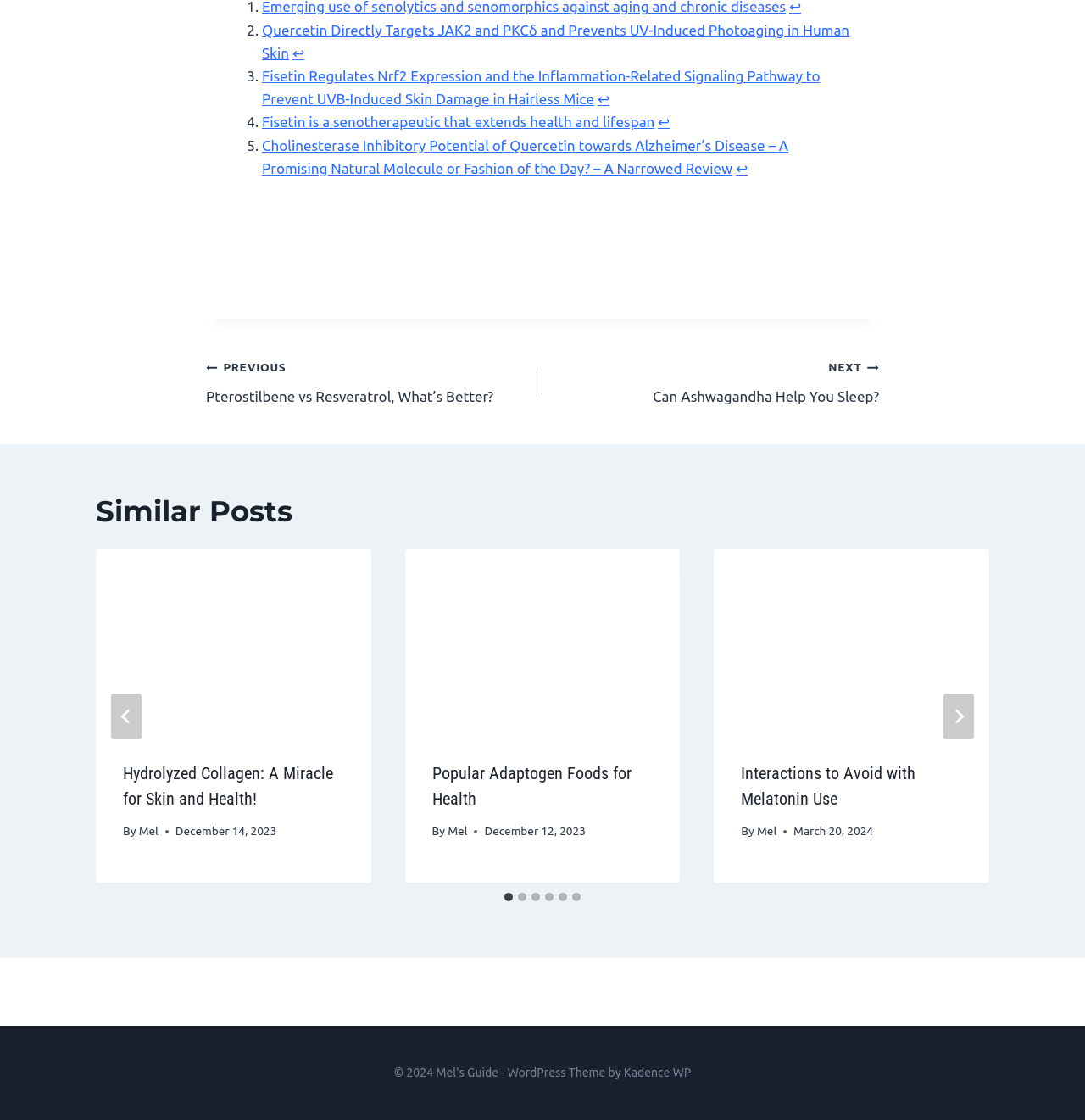Please locate the bounding box coordinates of the element that should be clicked to complete the given instruction: "Click on the 'Hydrolyzed Collagen: A Miracle for Skin and Health!' article".

[0.088, 0.491, 0.342, 0.654]